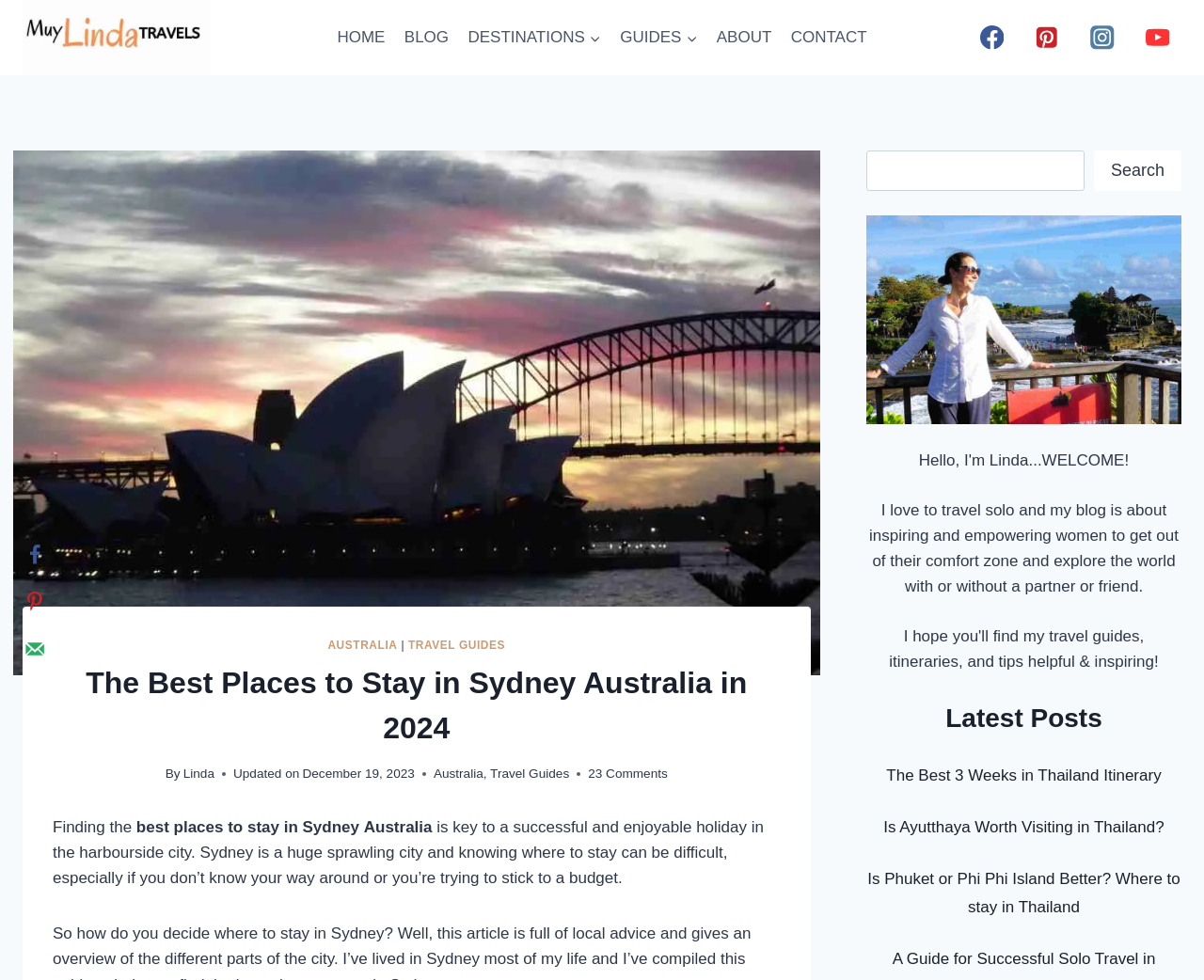Please locate the bounding box coordinates for the element that should be clicked to achieve the following instruction: "Click on the 'HOME' link". Ensure the coordinates are given as four float numbers between 0 and 1, i.e., [left, top, right, bottom].

[0.272, 0.016, 0.328, 0.061]